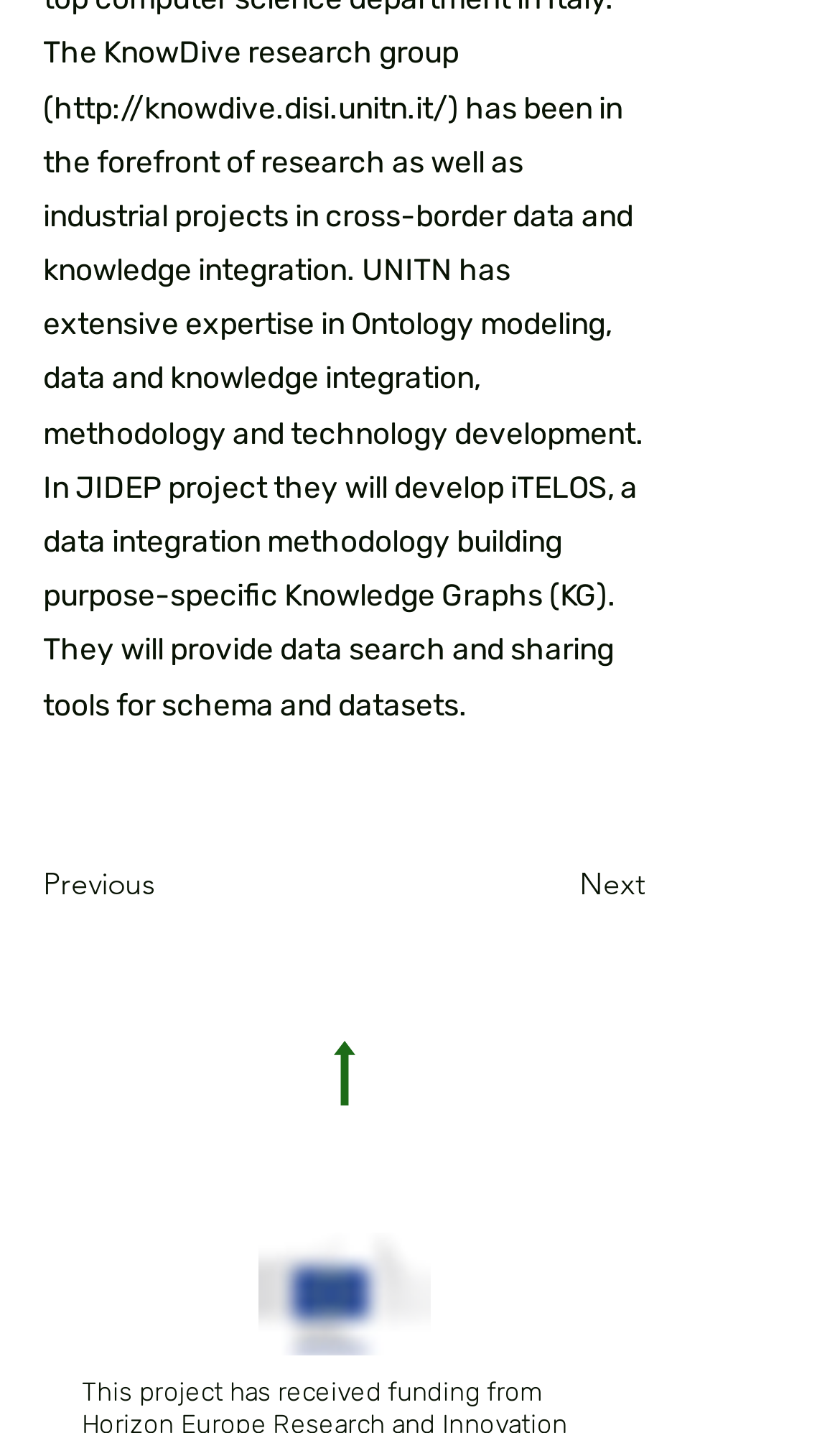Provide a single word or phrase to answer the given question: 
What are the navigation buttons?

Previous and Next